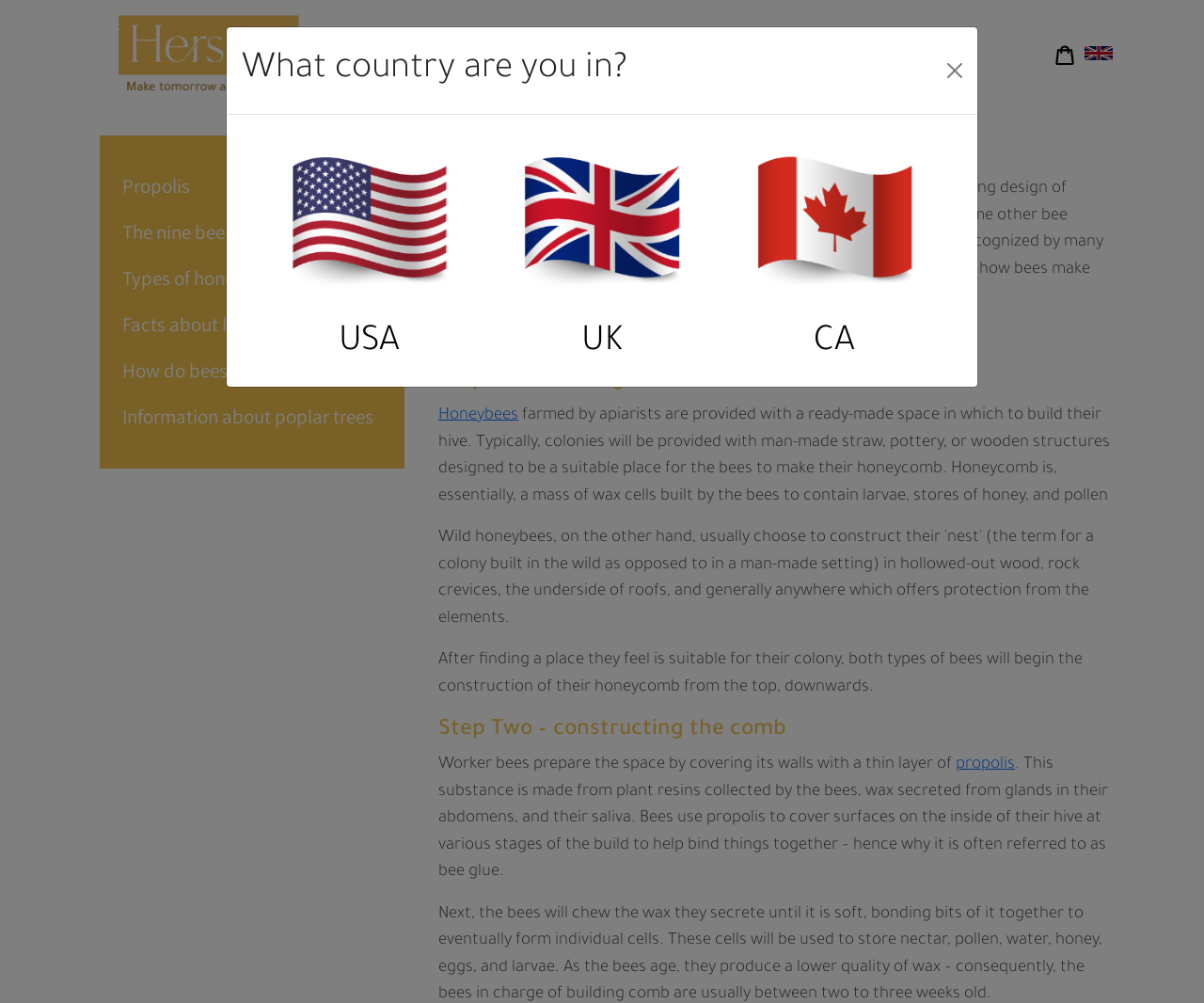Respond to the following question using a concise word or phrase: 
What is the topic of the main article?

How honeybees construct their hive